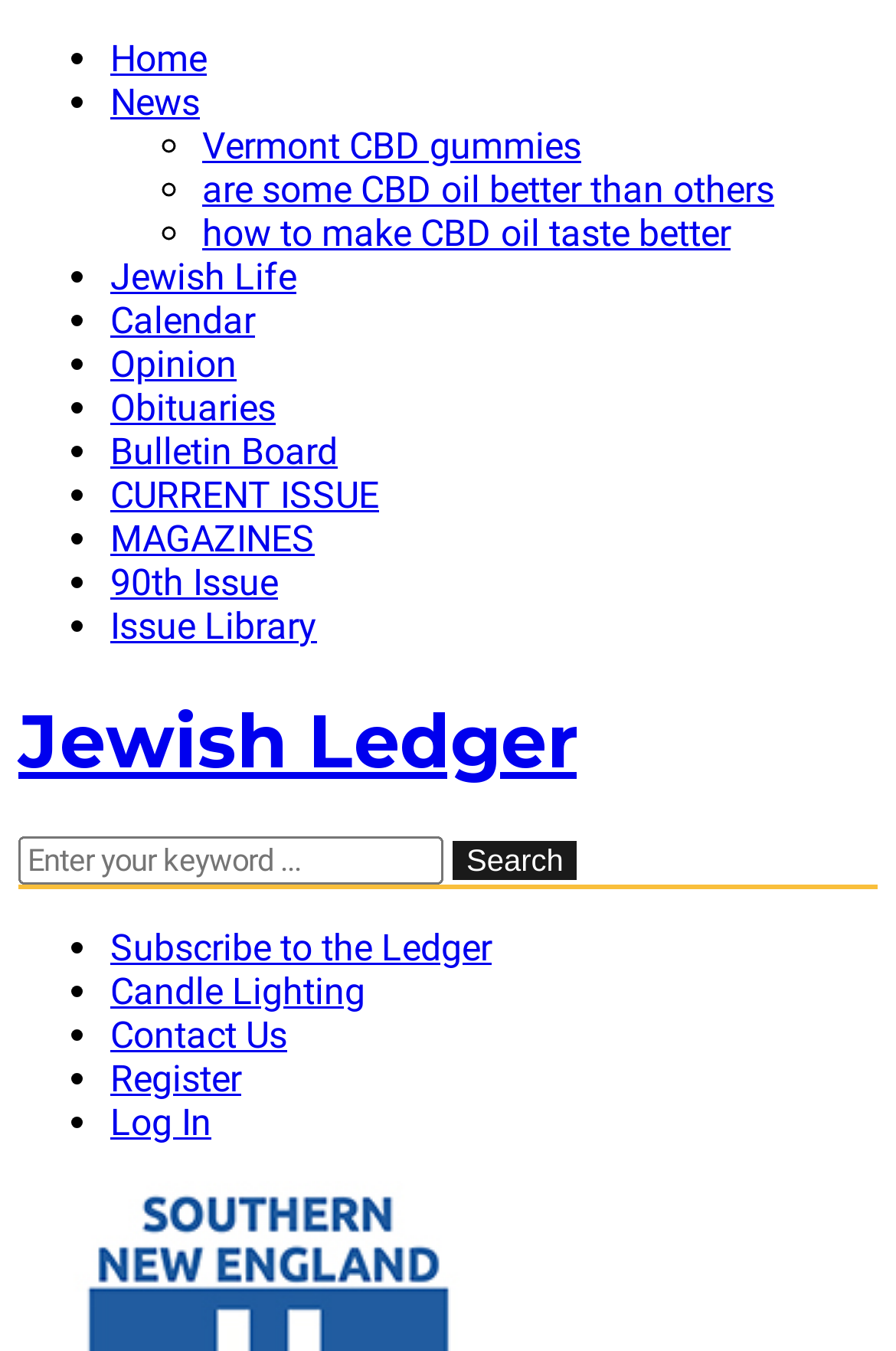Based on the element description, predict the bounding box coordinates (top-left x, top-left y, bottom-right x, bottom-right y) for the UI element in the screenshot: Opinion

[0.123, 0.253, 0.264, 0.286]